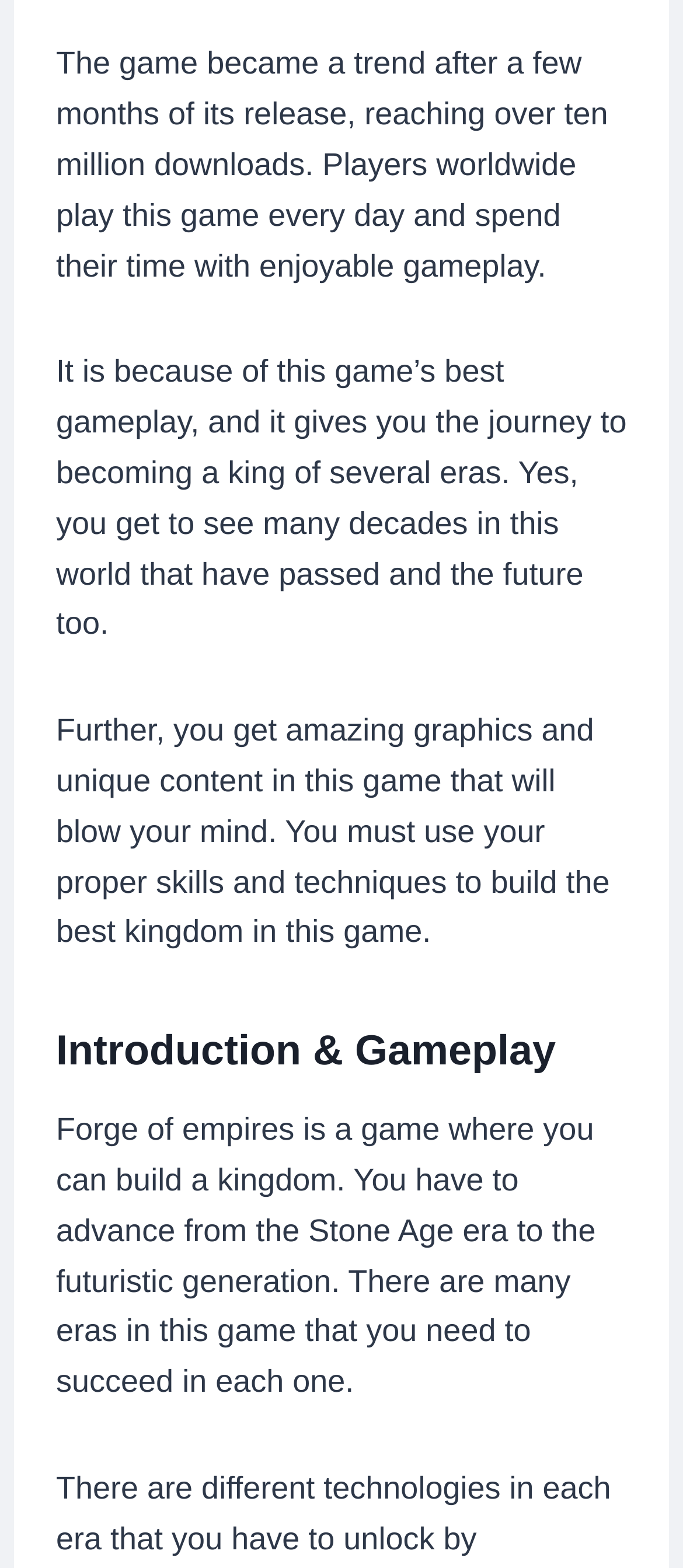Based on the element description: "Secure MOD Files", identify the UI element and provide its bounding box coordinates. Use four float numbers between 0 and 1, [left, top, right, bottom].

[0.236, 0.645, 0.613, 0.667]